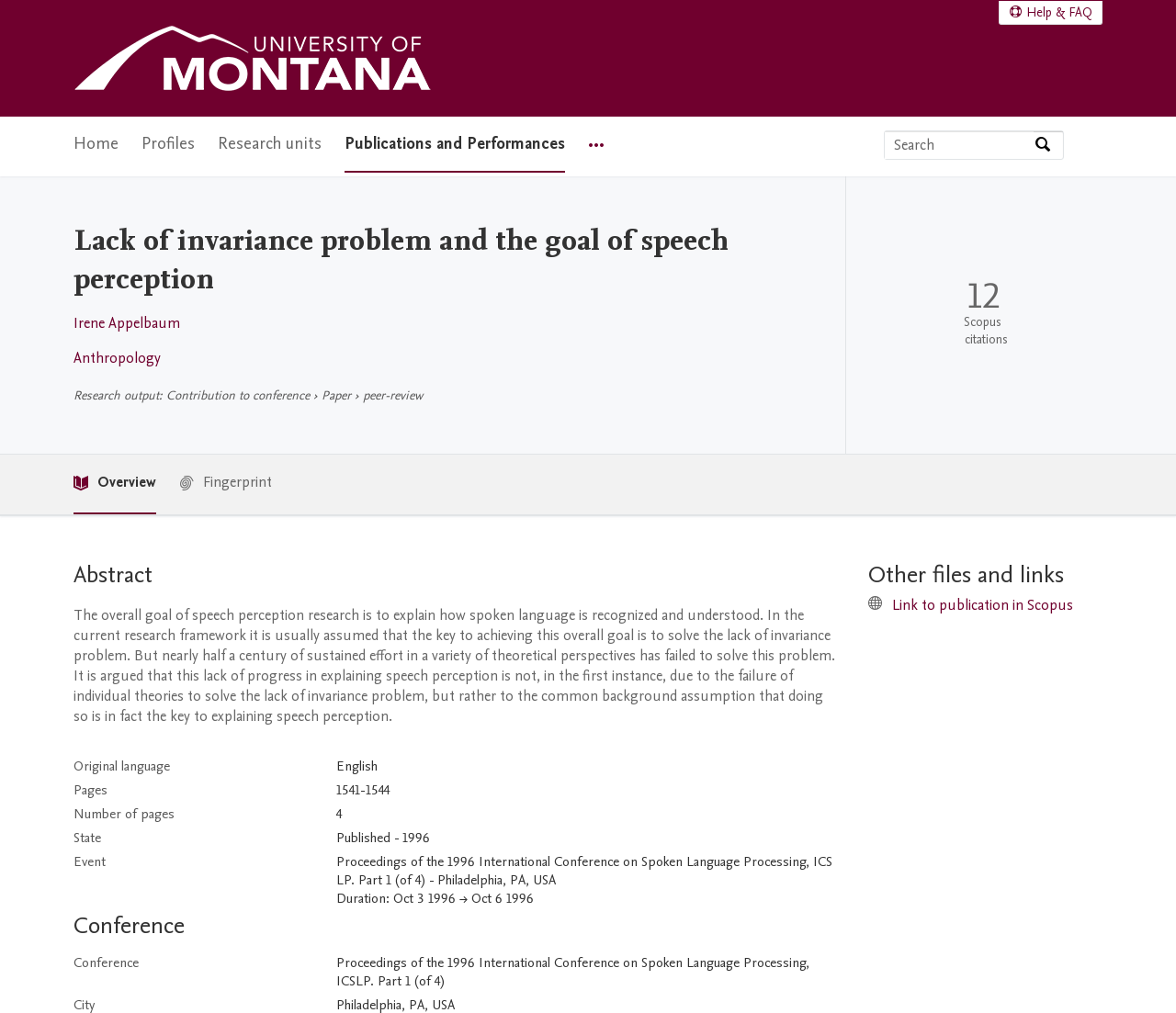What is the title of the conference where this publication was presented?
Please elaborate on the answer to the question with detailed information.

I found the answer by looking at the section where the conference details are listed, and found that the title of the conference is 'Proceedings of the 1996 International Conference on Spoken Language Processing, ICSLP. Part 1 (of 4)'.